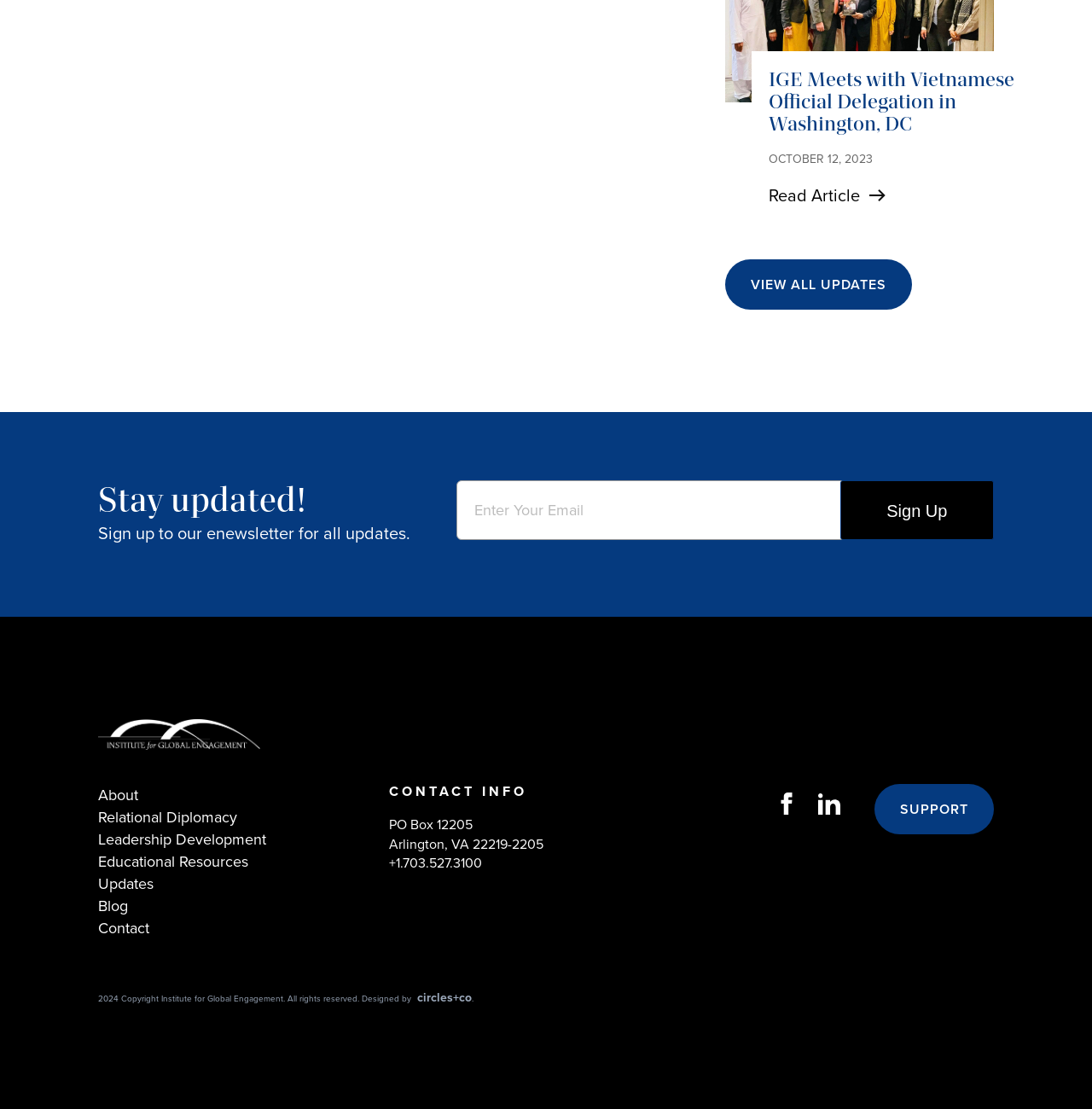Find and specify the bounding box coordinates that correspond to the clickable region for the instruction: "Read the article".

[0.704, 0.165, 0.811, 0.188]